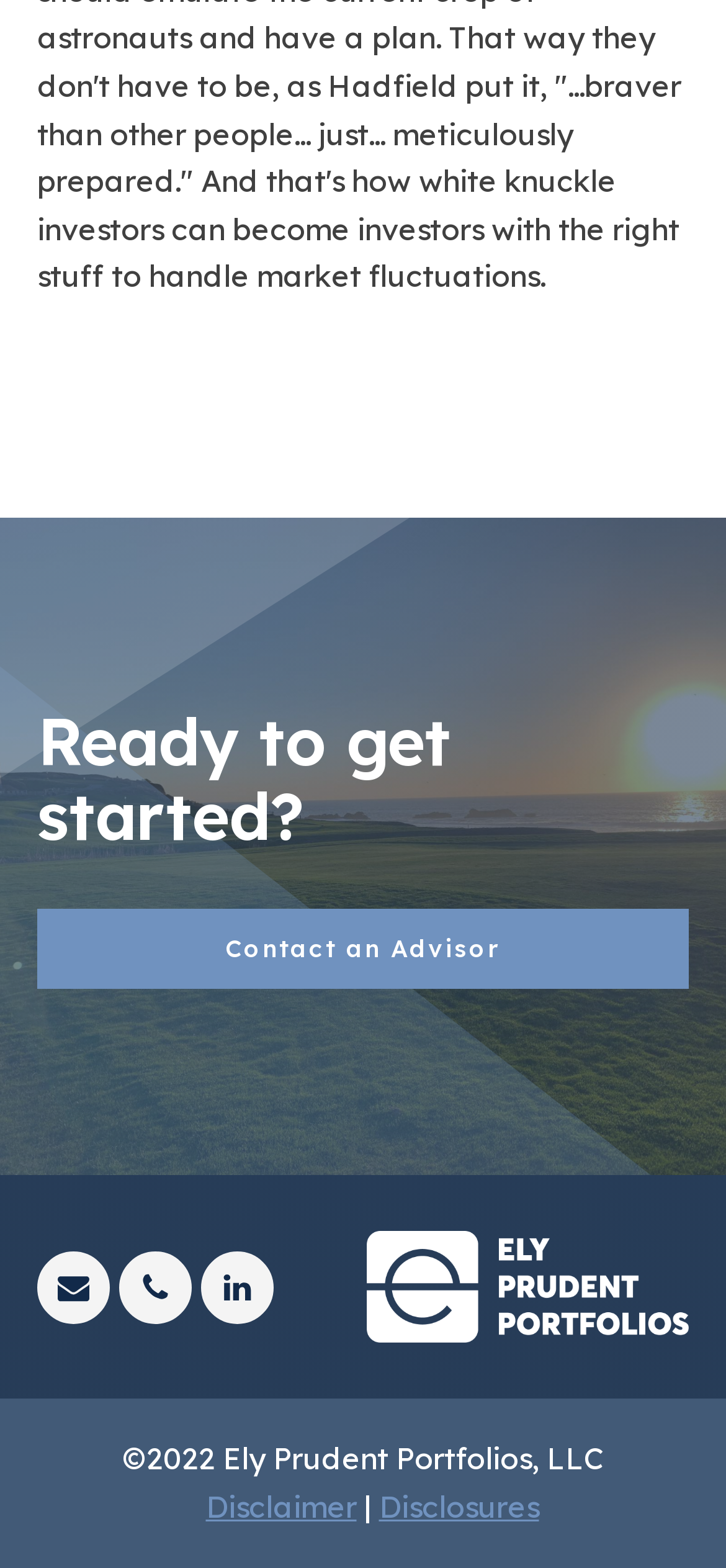Based on the element description: "Disclosures", identify the bounding box coordinates for this UI element. The coordinates must be four float numbers between 0 and 1, listed as [left, top, right, bottom].

[0.522, 0.949, 0.742, 0.972]